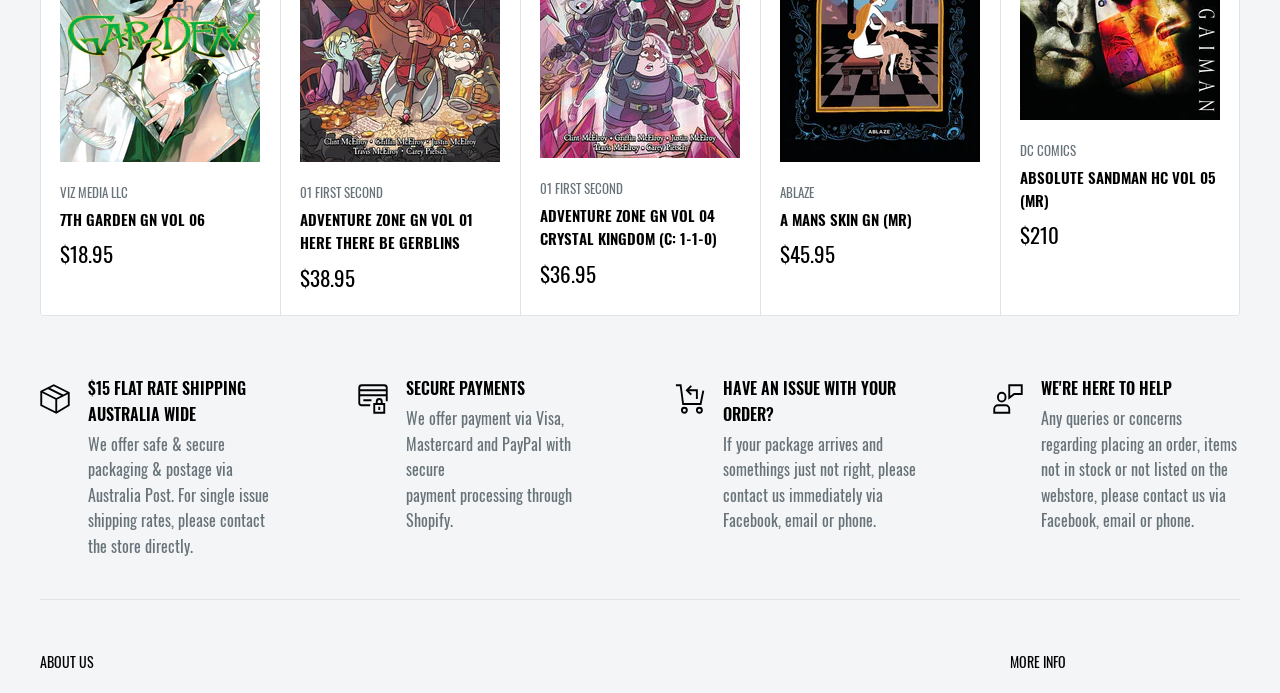How many shipping options are mentioned?
By examining the image, provide a one-word or phrase answer.

1